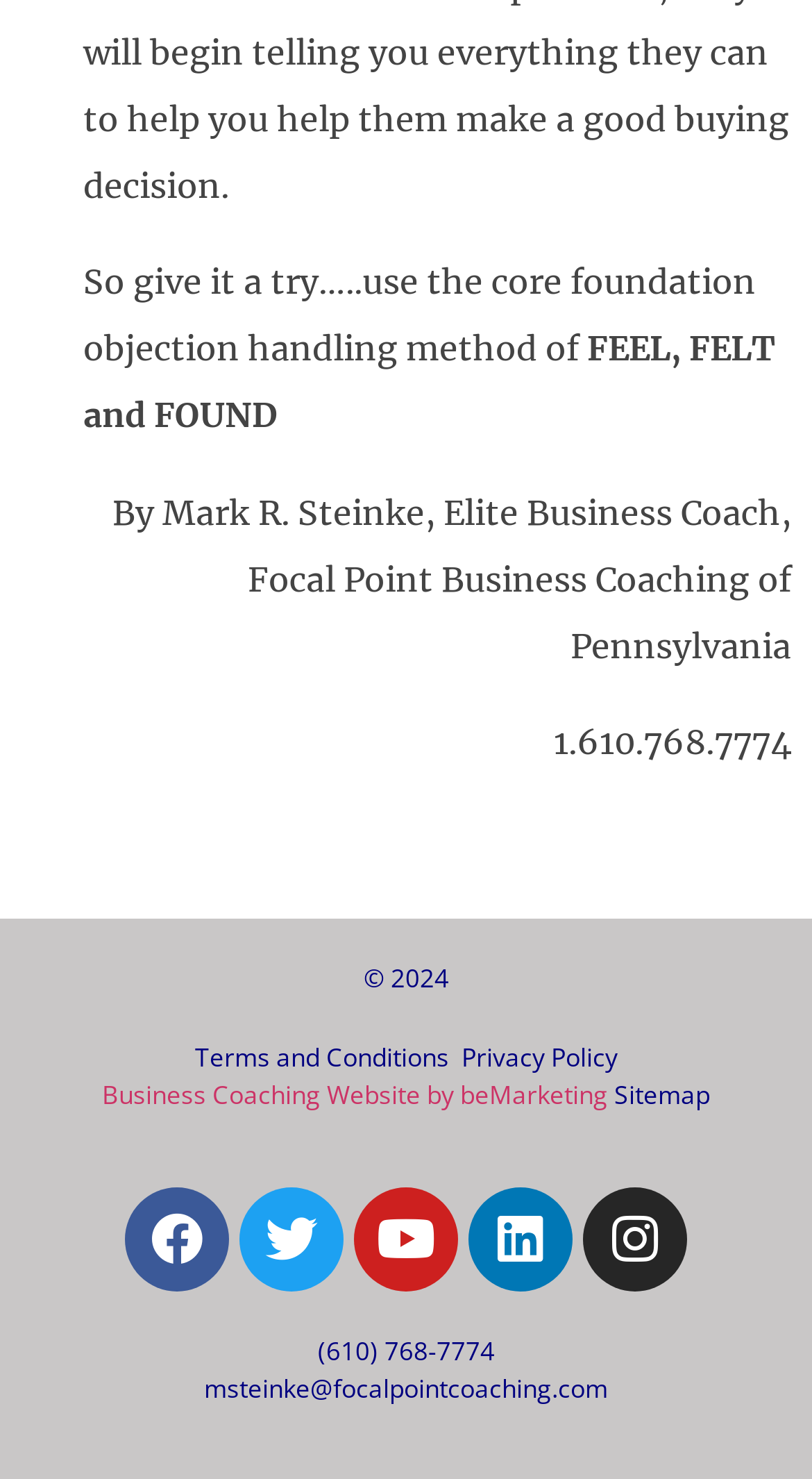Extract the bounding box coordinates for the UI element described by the text: "Twitter". The coordinates should be in the form of [left, top, right, bottom] with values between 0 and 1.

[0.295, 0.803, 0.423, 0.873]